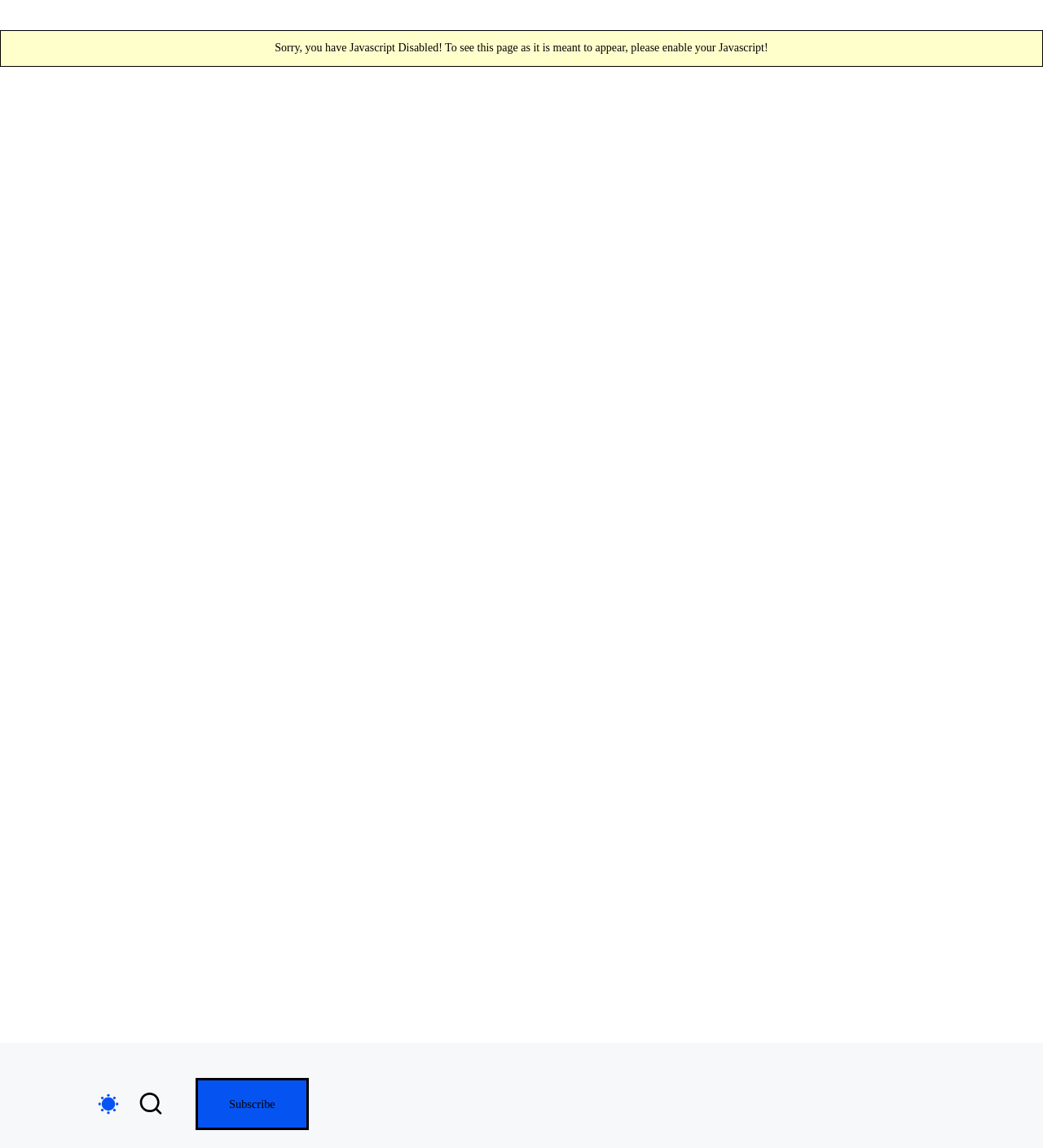What is the text of the button?
Please provide a detailed and comprehensive answer to the question.

I found the button by looking at the button element with the bounding box coordinates [0.482, 0.751, 0.591, 0.796]. The text of the button is 'Subscribe'.